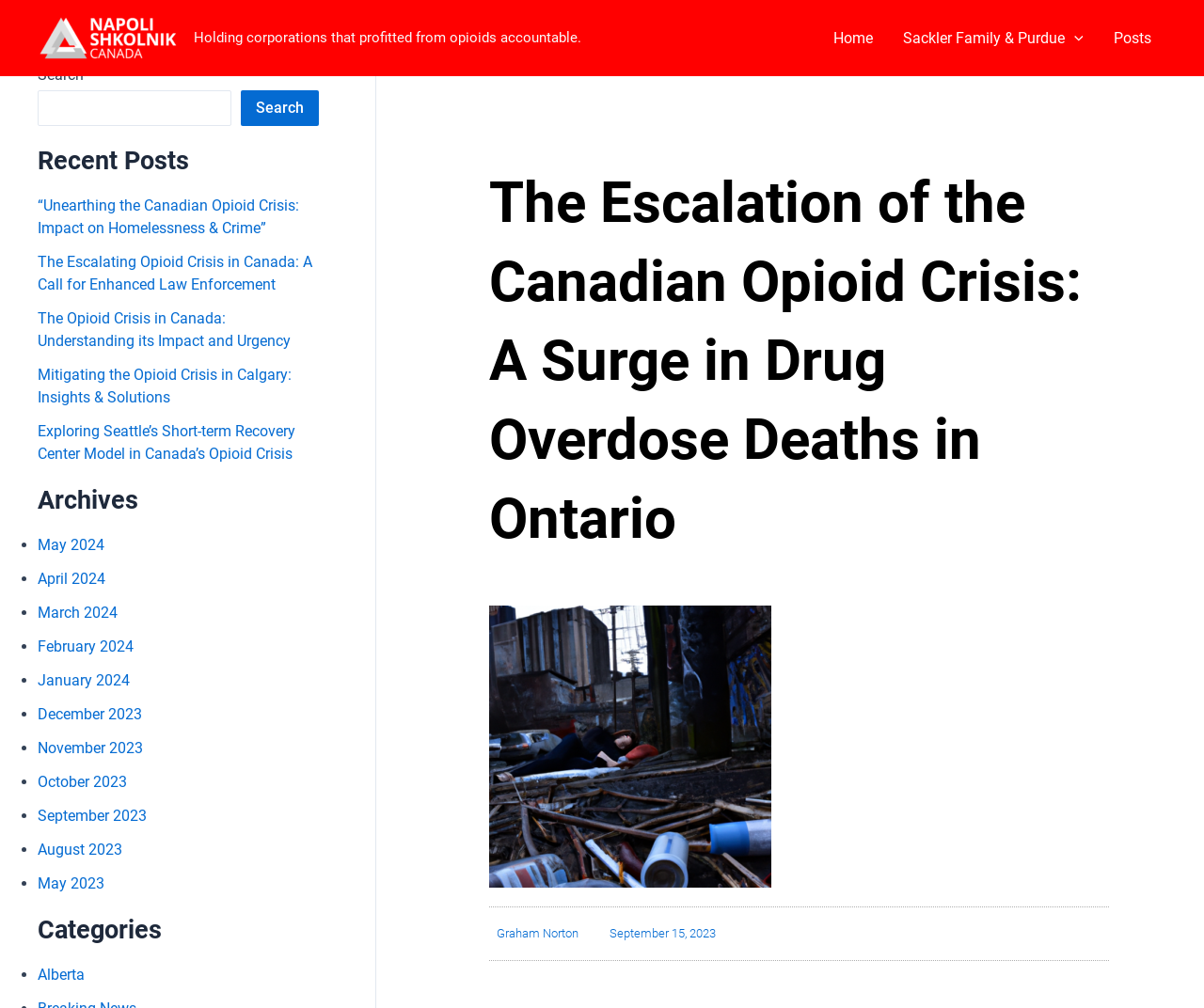Give a concise answer using only one word or phrase for this question:
What is the main theme of the website?

Canadian opioid crisis